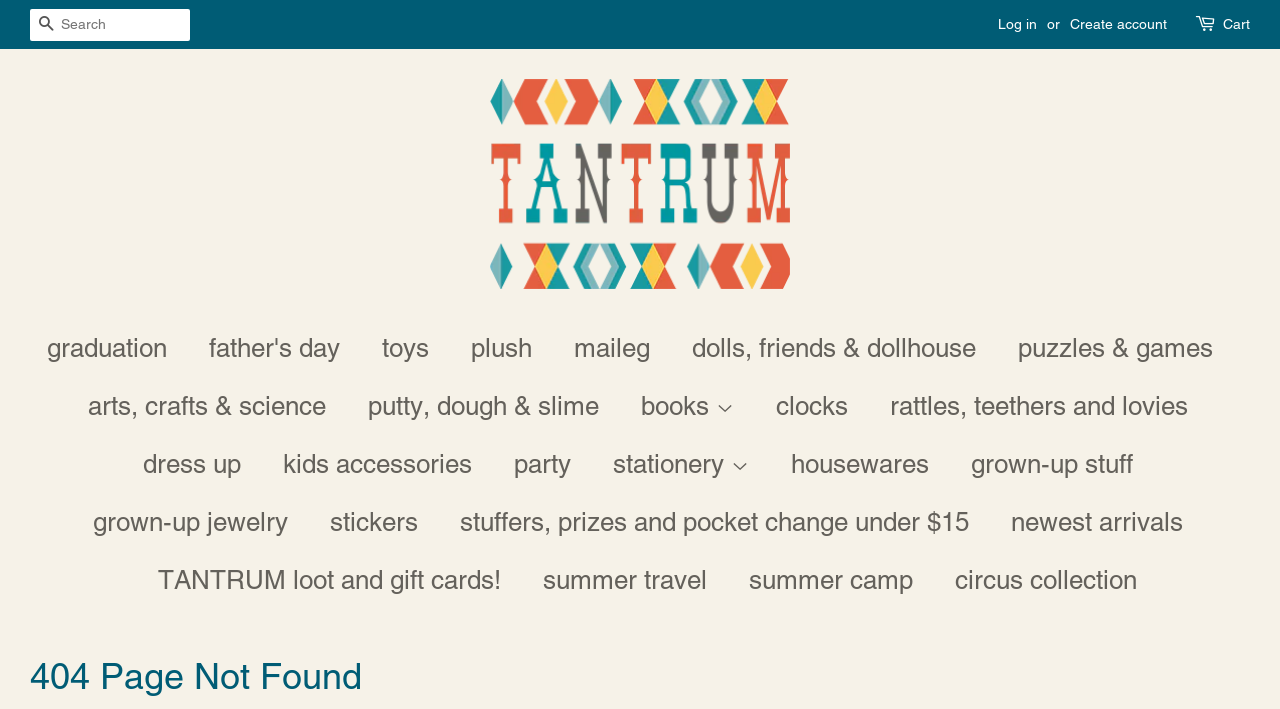Can you provide the bounding box coordinates for the element that should be clicked to implement the instruction: "Search for something"?

[0.023, 0.012, 0.148, 0.057]